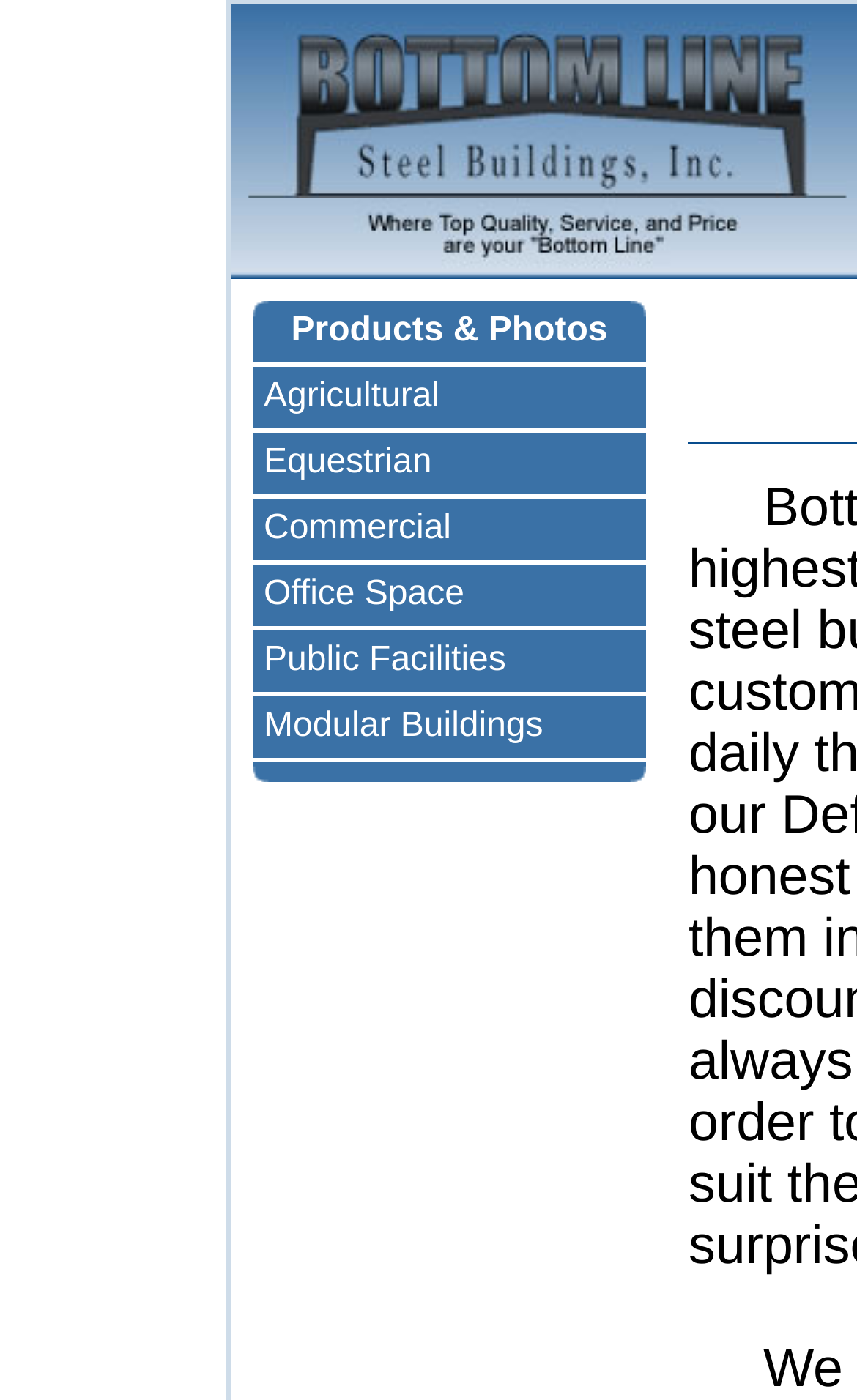What is the last type of steel building listed?
Answer briefly with a single word or phrase based on the image.

Modular Buildings